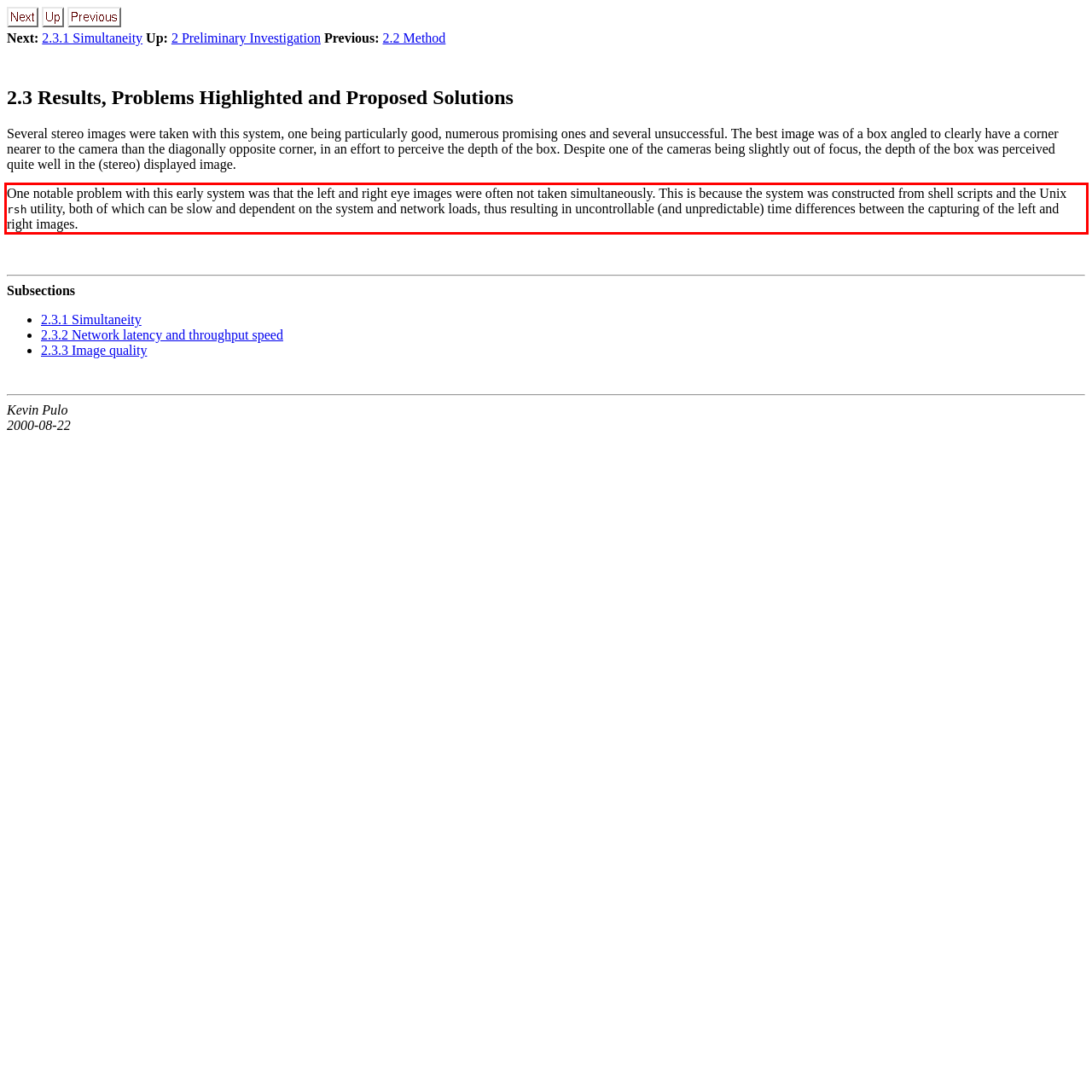Using the provided screenshot, read and generate the text content within the red-bordered area.

One notable problem with this early system was that the left and right eye images were often not taken simultaneously. This is because the system was constructed from shell scripts and the Unix rsh utility, both of which can be slow and dependent on the system and network loads, thus resulting in uncontrollable (and unpredictable) time differences between the capturing of the left and right images.